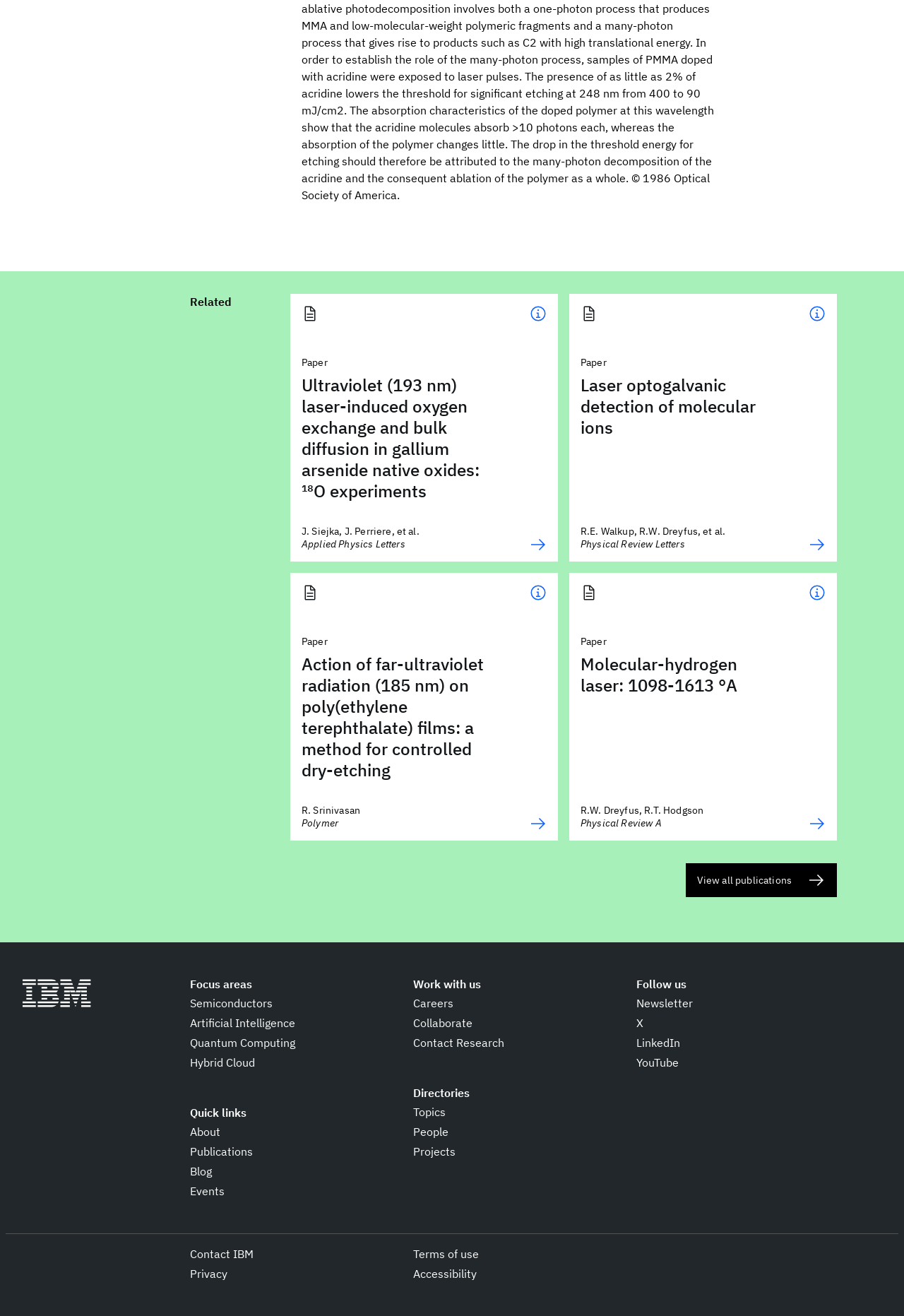Identify the bounding box coordinates of the element to click to follow this instruction: 'Read about Action of far-ultraviolet radiation (185 nm) on poly(ethylene terephthalate) films: a method for controlled dry-etching'. Ensure the coordinates are four float values between 0 and 1, provided as [left, top, right, bottom].

[0.334, 0.496, 0.552, 0.593]